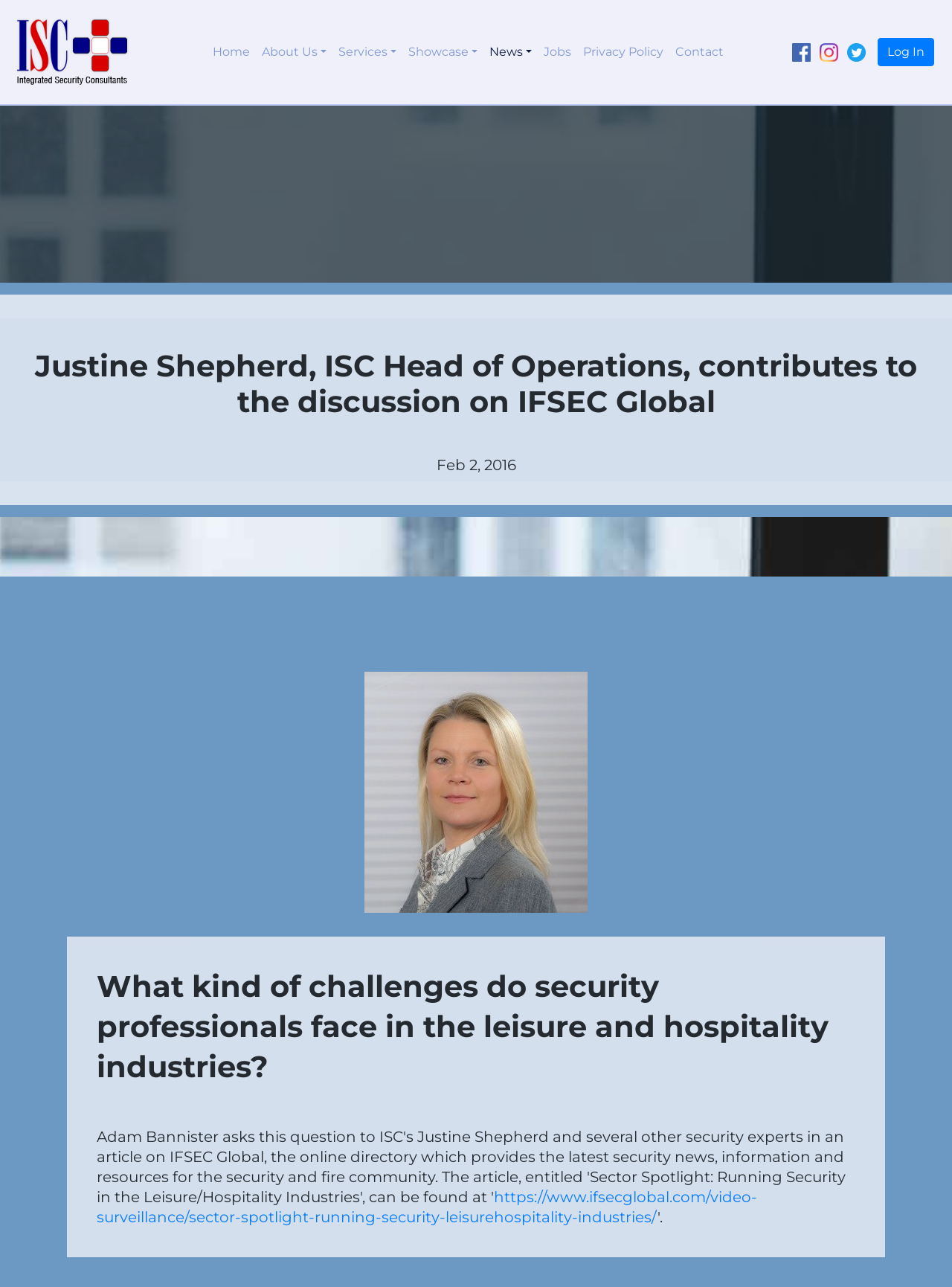Find the bounding box coordinates of the area to click in order to follow the instruction: "View About Us page".

[0.269, 0.029, 0.349, 0.052]